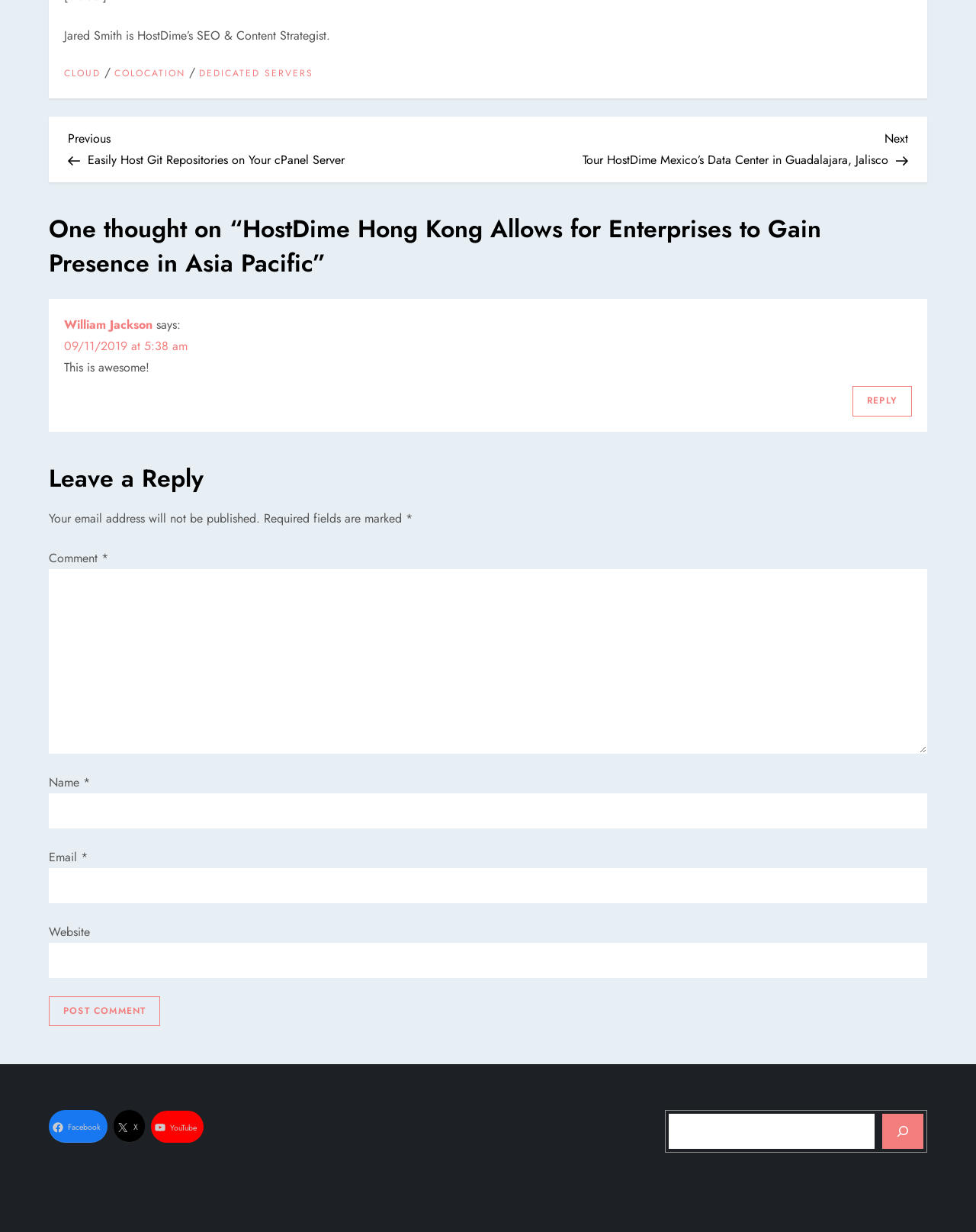Pinpoint the bounding box coordinates of the clickable area necessary to execute the following instruction: "Click on the 'Post Comment' button". The coordinates should be given as four float numbers between 0 and 1, namely [left, top, right, bottom].

[0.05, 0.809, 0.164, 0.833]